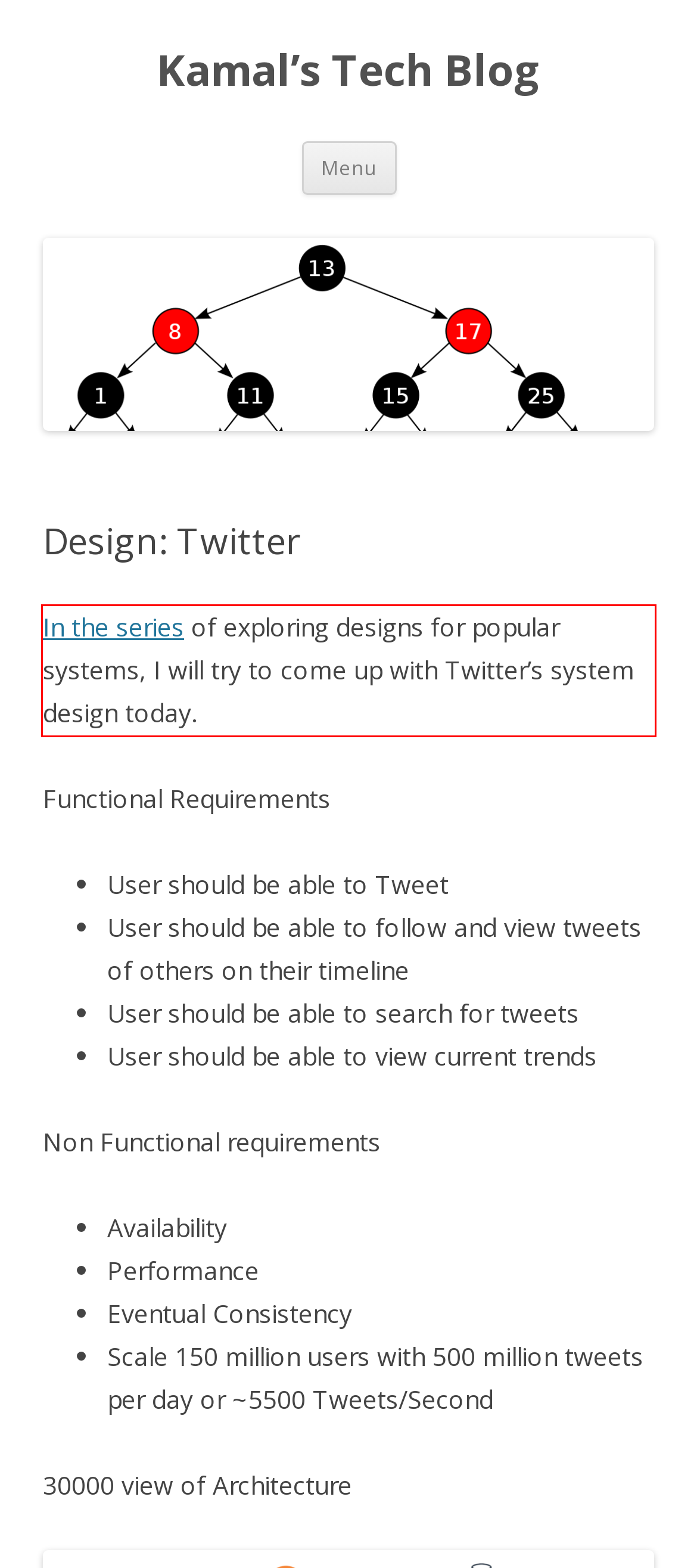Review the screenshot of the webpage and recognize the text inside the red rectangle bounding box. Provide the extracted text content.

In the series of exploring designs for popular systems, I will try to come up with Twitter’s system design today.